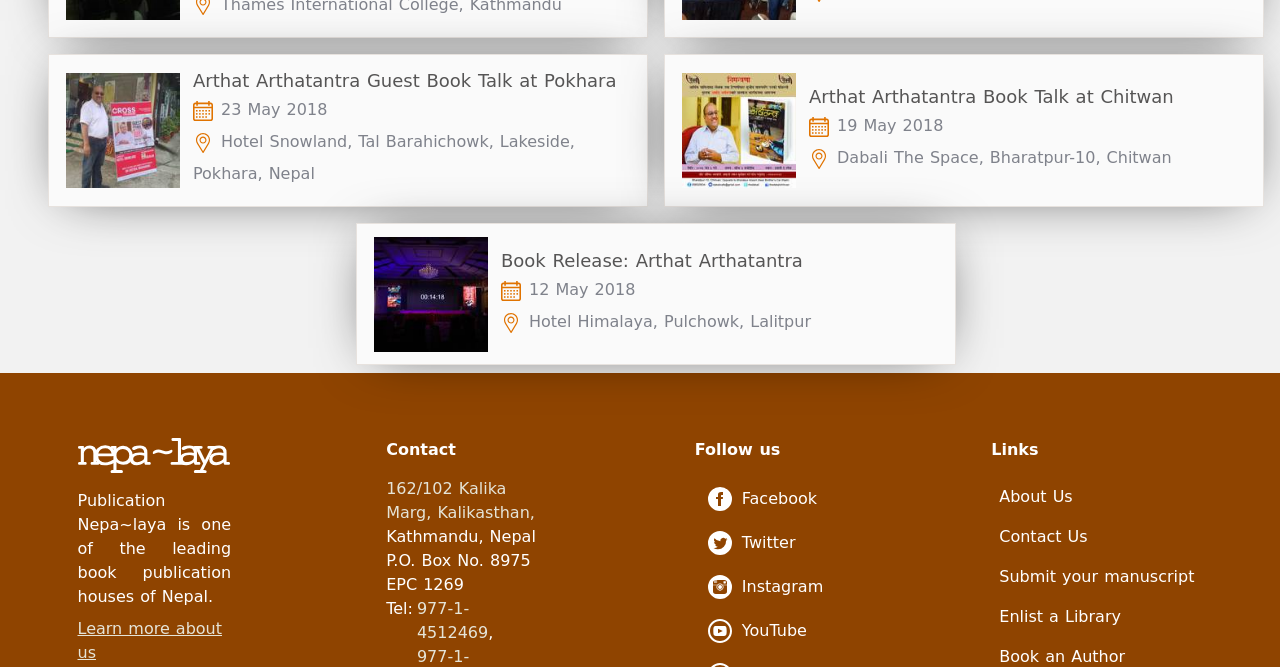Provide a brief response using a word or short phrase to this question:
What social media platform has an icon with a bird?

Twitter